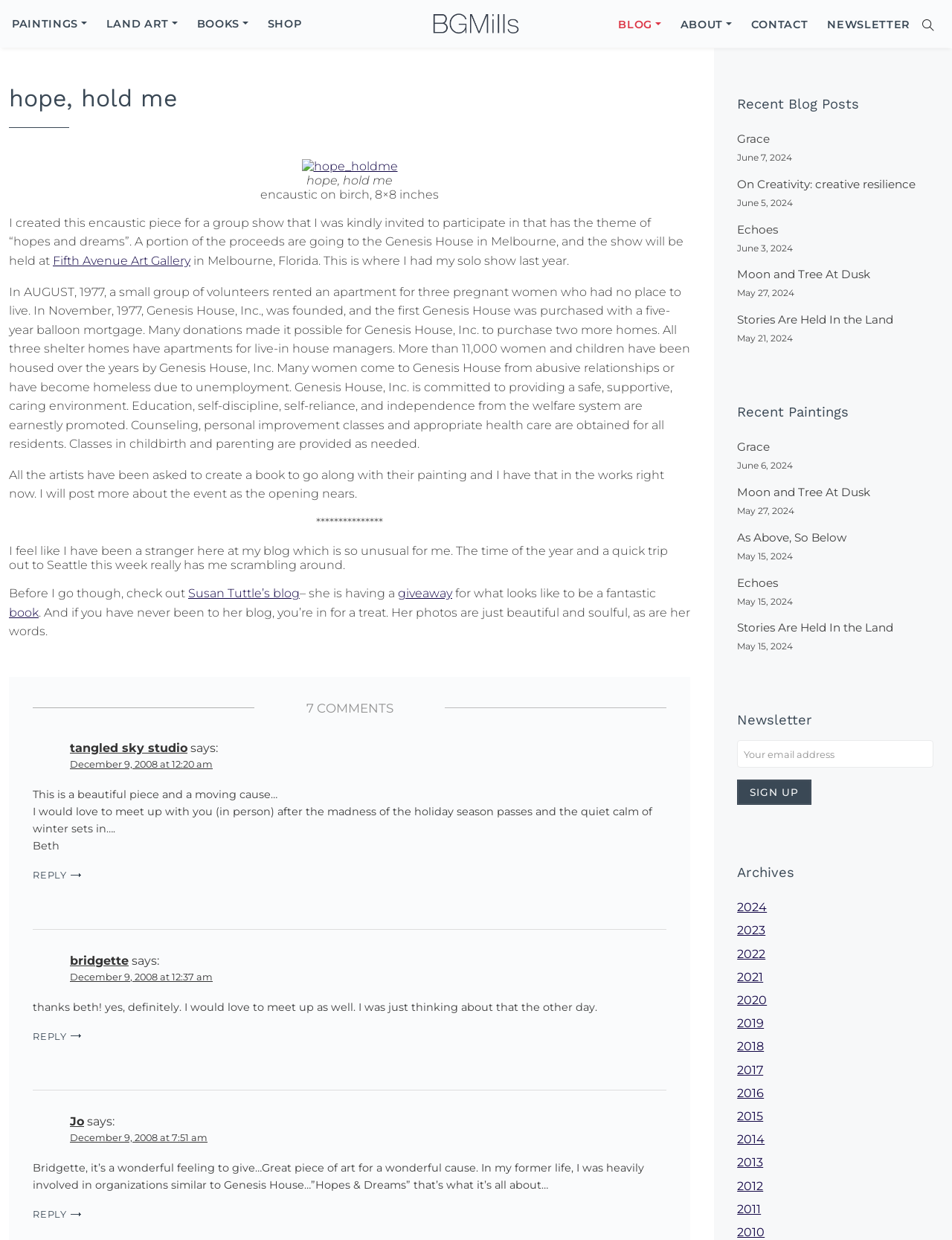Pinpoint the bounding box coordinates of the clickable area needed to execute the instruction: "Click on PAINTINGS". The coordinates should be specified as four float numbers between 0 and 1, i.e., [left, top, right, bottom].

[0.0, 0.008, 0.104, 0.039]